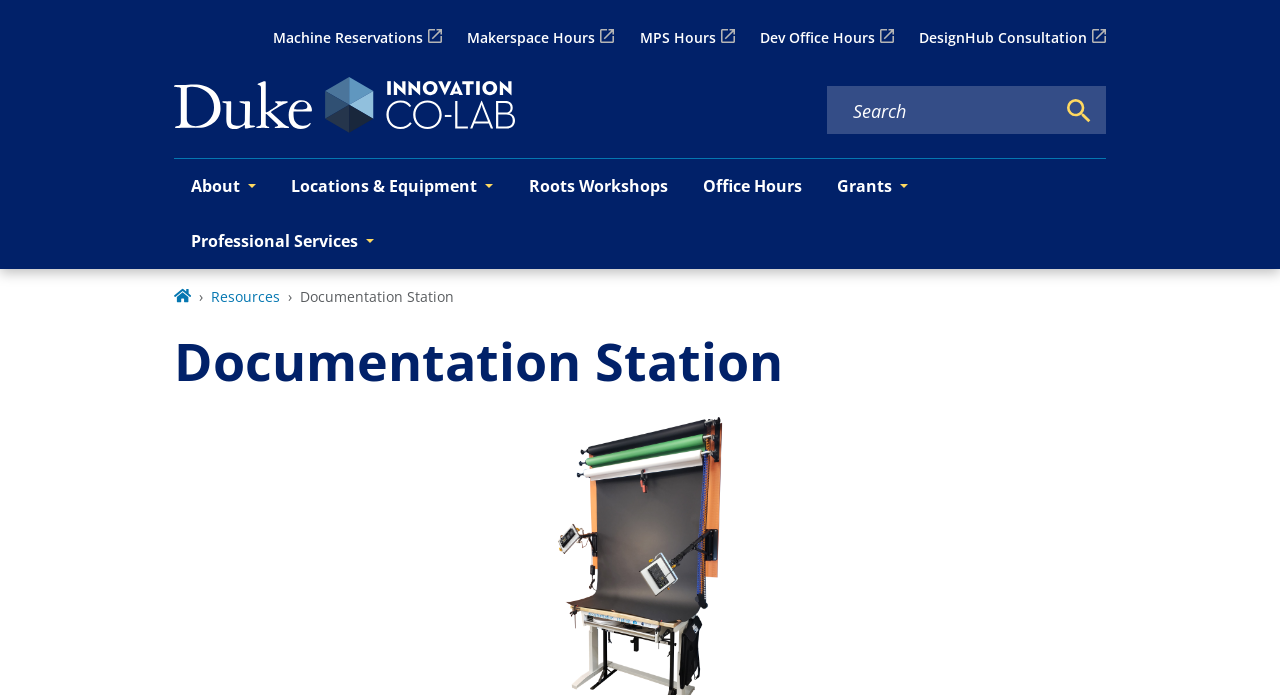What is the name of the consultation service?
Based on the screenshot, answer the question with a single word or phrase.

DesignHub Consultation